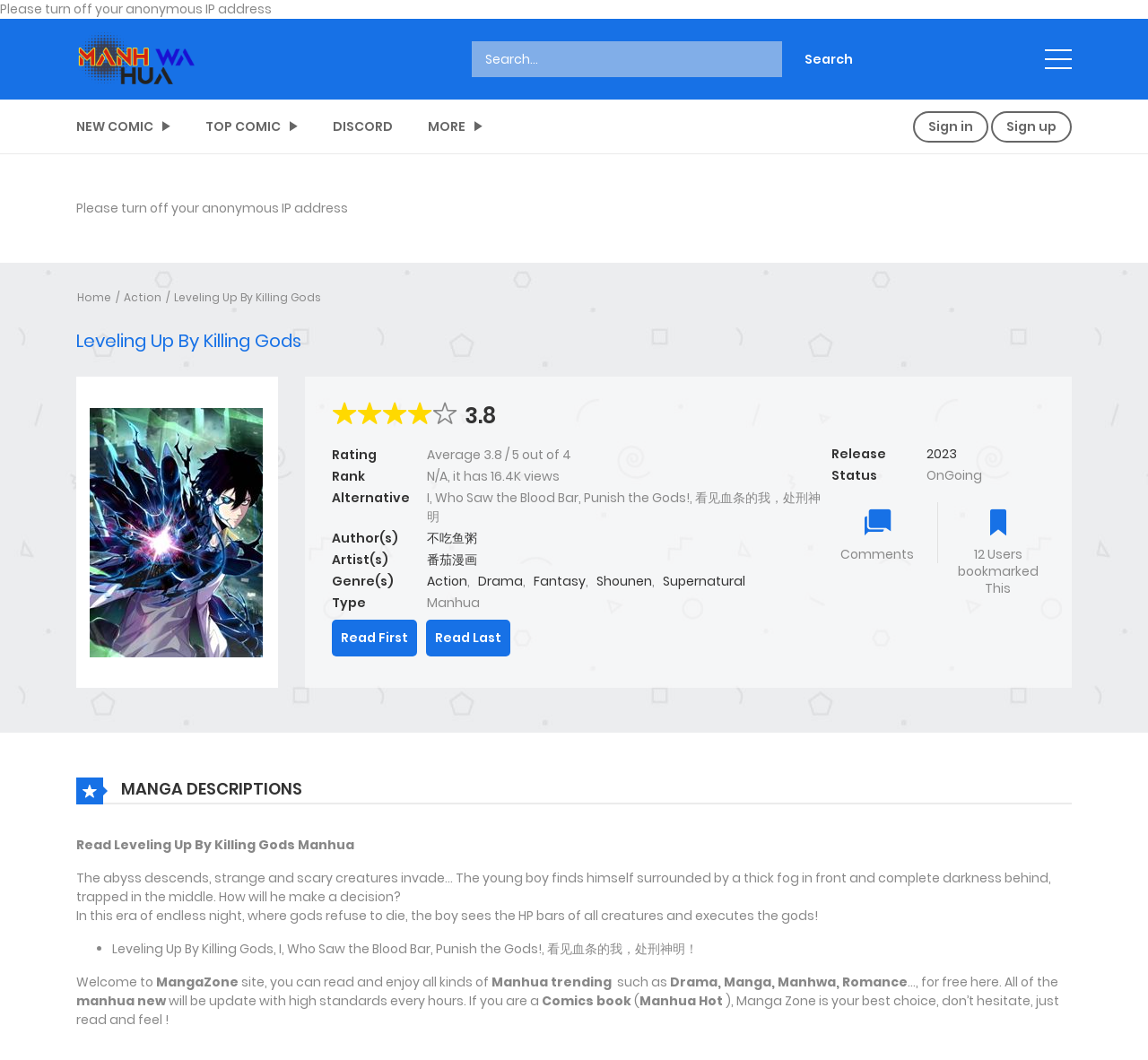Deliver a detailed narrative of the webpage's visual and textual elements.

This webpage is about a manhua (a type of Chinese comic) called "Leveling Up By Killing Gods". At the top, there is a navigation bar with links to "MANHUA / MANHWA / MANGA", "NEW COMIC", "TOP COMIC", "DISCORD", and "MORE". Below this, there is a search bar and a button to search. On the right side, there are buttons to sign in and sign up.

The main content of the page is divided into two sections. The left section has a heading "Leveling Up By Killing Gods" and a table with information about the manhua, including its rating, views, alternative names, authors, artists, genres, and type. There is also a link to read the manhua.

The right section has a brief description of the manhua's storyline, which involves a boy who can see the HP bars of creatures and executes gods in an era of endless night. Below this, there is a list of genres and a link to read the manhua.

At the bottom of the page, there is a section with links to other manhua and a welcome message to "MangaZone", a website where users can read and enjoy various types of manhua for free. The website promises to update its content with high standards every hour.